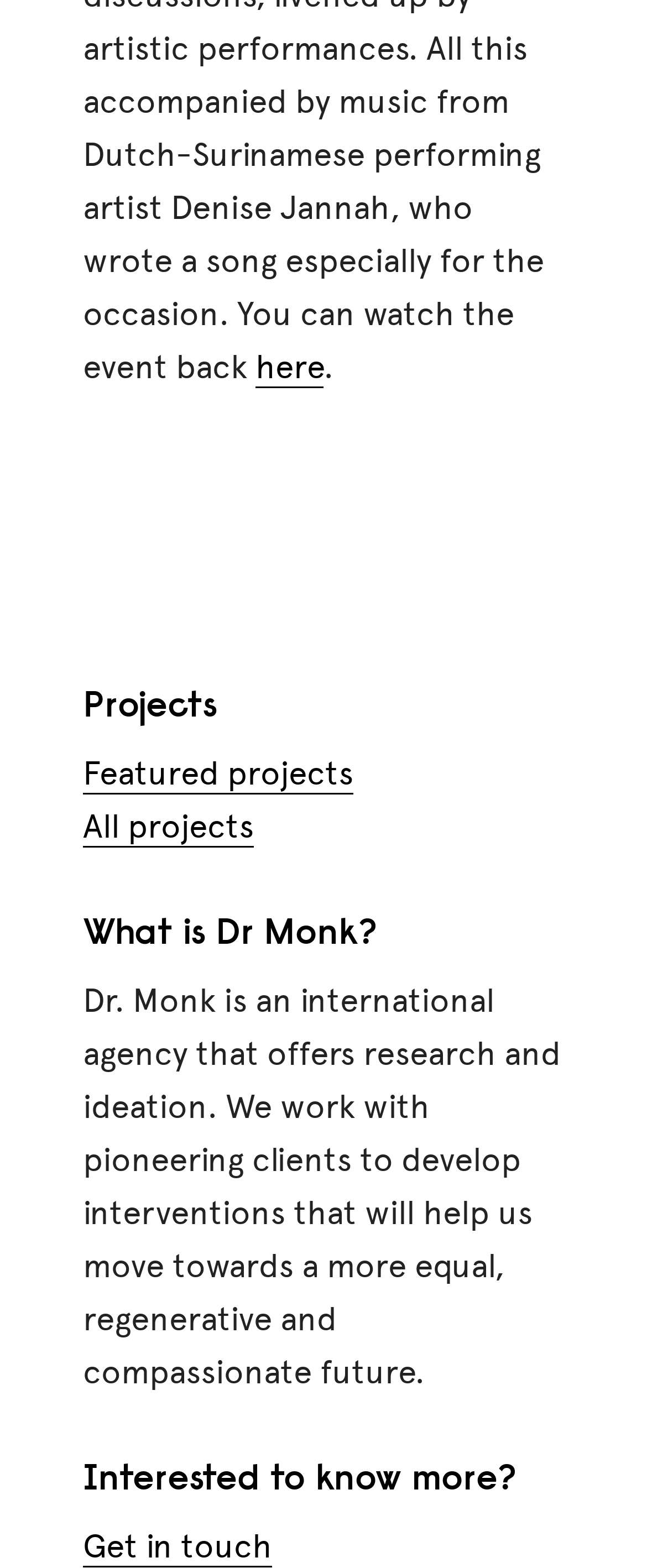Answer the question below with a single word or a brief phrase: 
How many links are available under 'Projects'?

Two